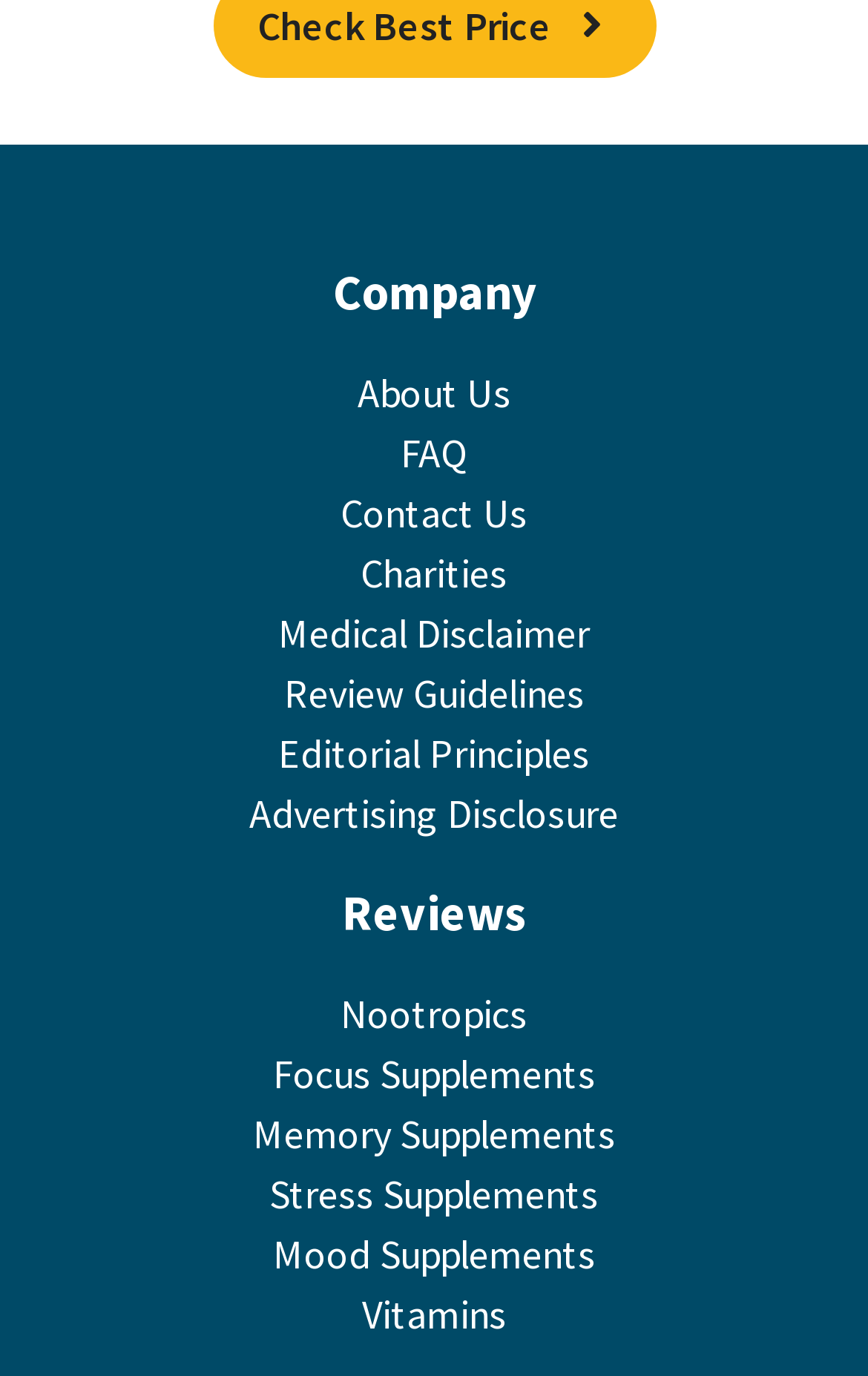How many links are there below 'Company'?
Ensure your answer is thorough and detailed.

By counting the links below the 'Company' static text, I found 7 links: 'About Us', 'FAQ', 'Contact Us', 'Charities', 'Medical Disclaimer', 'Review Guidelines', and 'Editorial Principles'.